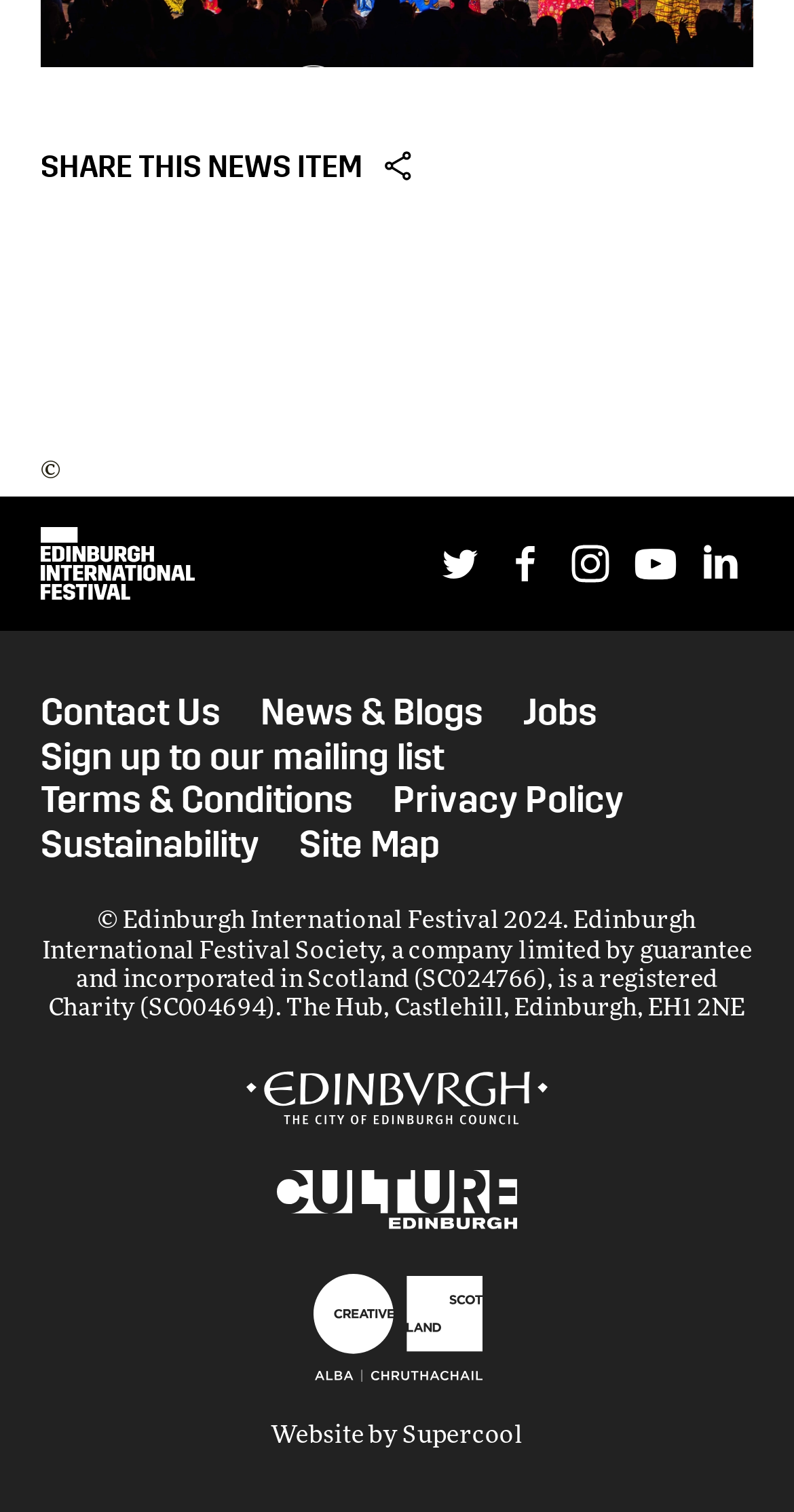Please give the bounding box coordinates of the area that should be clicked to fulfill the following instruction: "Share this news item". The coordinates should be in the format of four float numbers from 0 to 1, i.e., [left, top, right, bottom].

[0.051, 0.08, 0.521, 0.139]